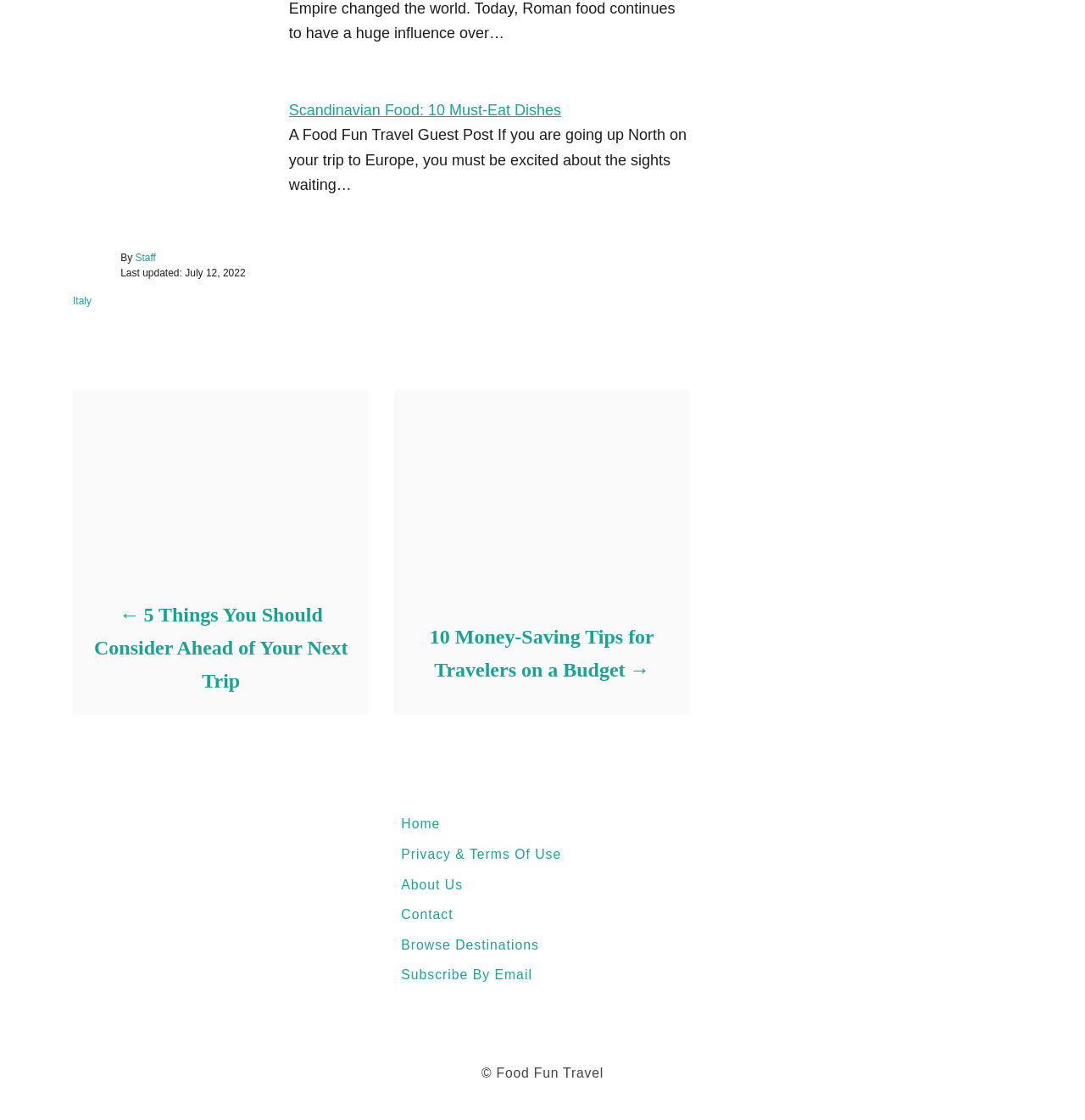What is the title of the article?
Please answer the question with a single word or phrase, referencing the image.

Scandinavian Food: 10 Must-Eat Dishes